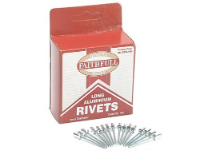Provide a comprehensive description of the image.

The image features a box of Faithfull Aluminium Rivets, specifically designed in a long format. The rivets are displayed in front of their packaging, which is predominantly red with a label featuring the brand name "Faithfull" and the word "RIVETS." This product is designed for various DIY and repair tasks, offering a pre-packed quantity of 100 rivets, each sized at 3.2mm x 13mm. Ideal for use in metalwork and construction, these aluminium rivets provide a reliable fastening solution. The product is currently in stock and is priced at £9.30, making it a cost-effective choice for home improvement and crafting projects.